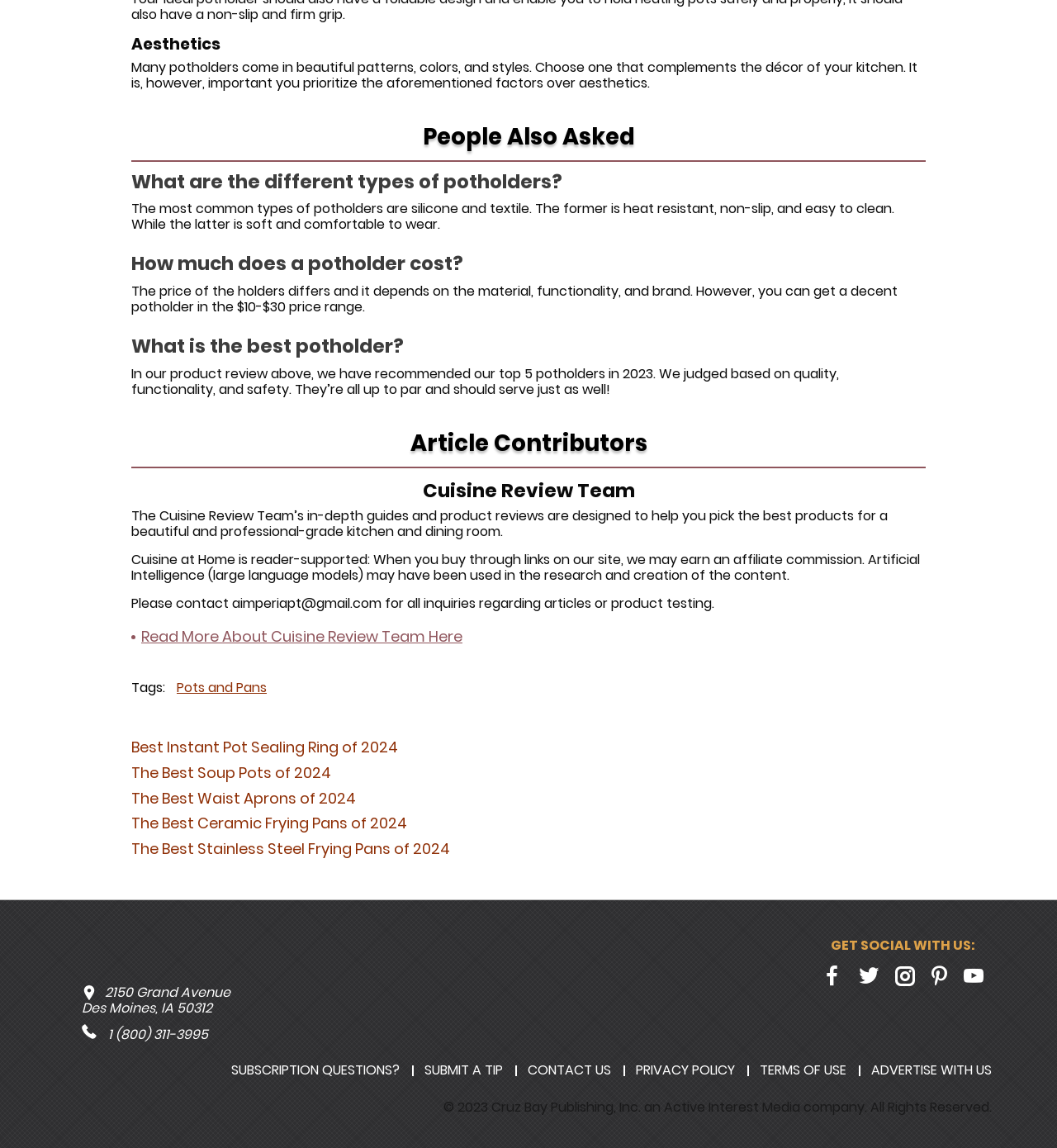Pinpoint the bounding box coordinates for the area that should be clicked to perform the following instruction: "Contact the team via email".

[0.124, 0.518, 0.676, 0.534]